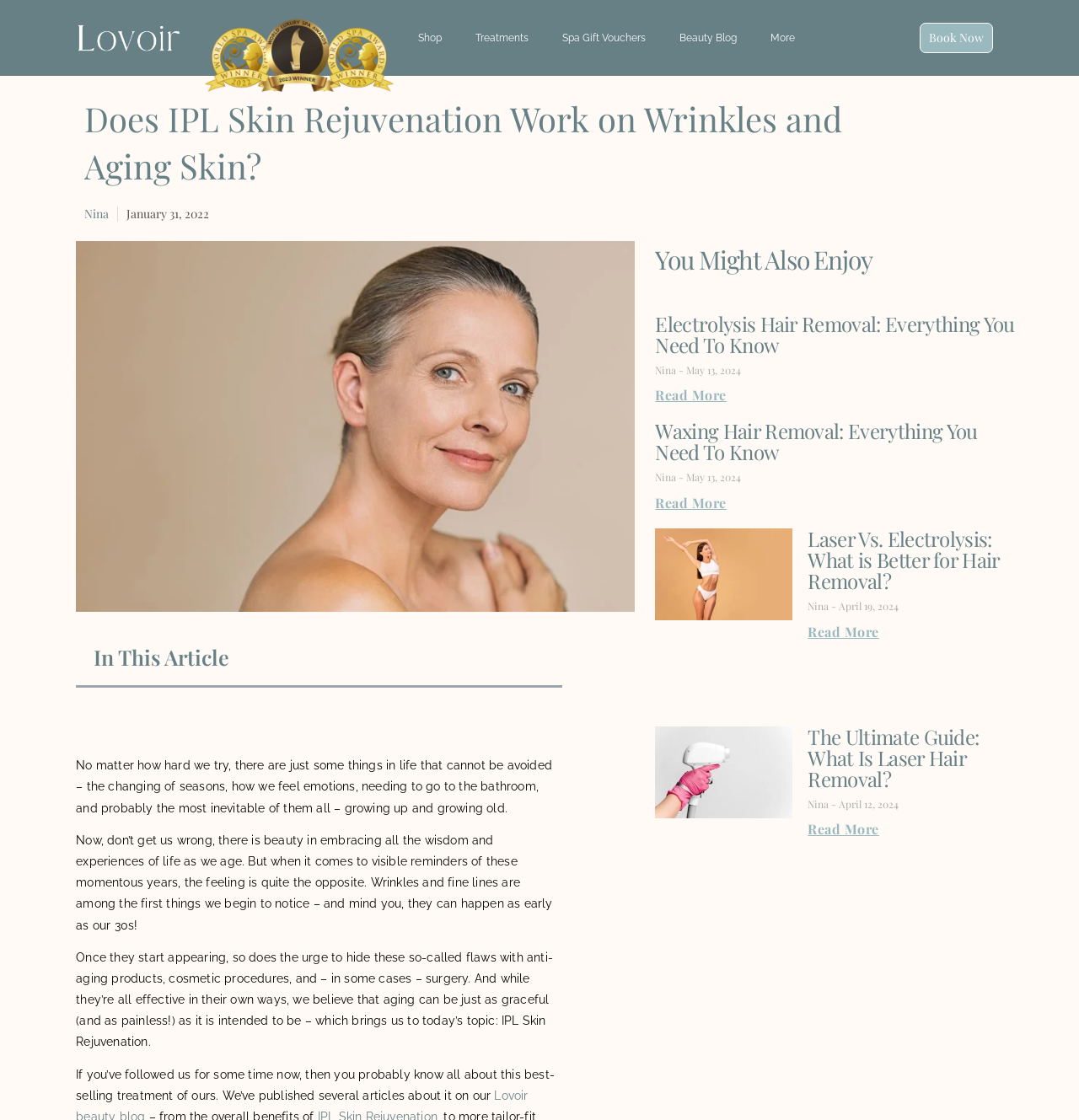What is the topic of the article?
Answer with a single word or short phrase according to what you see in the image.

IPL Skin Rejuvenation